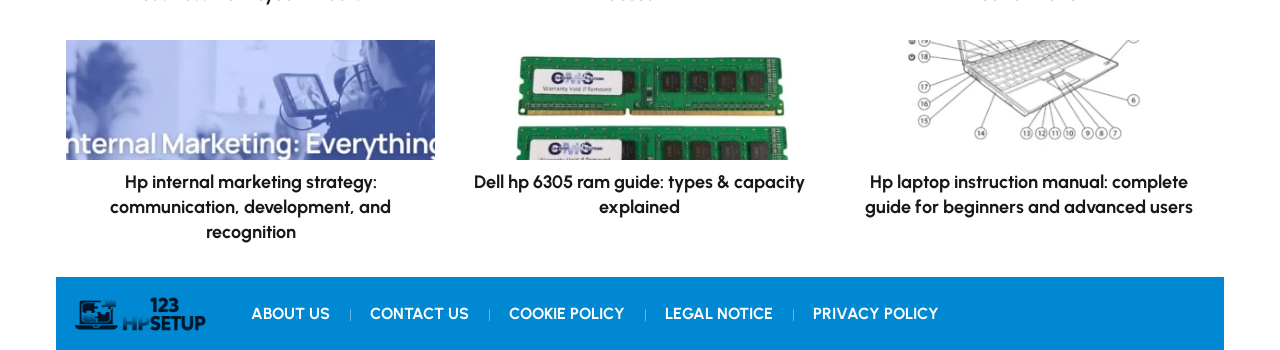Locate the bounding box coordinates of the clickable area to execute the instruction: "Click on the link to learn about HP internal marketing strategy". Provide the coordinates as four float numbers between 0 and 1, represented as [left, top, right, bottom].

[0.052, 0.113, 0.34, 0.701]